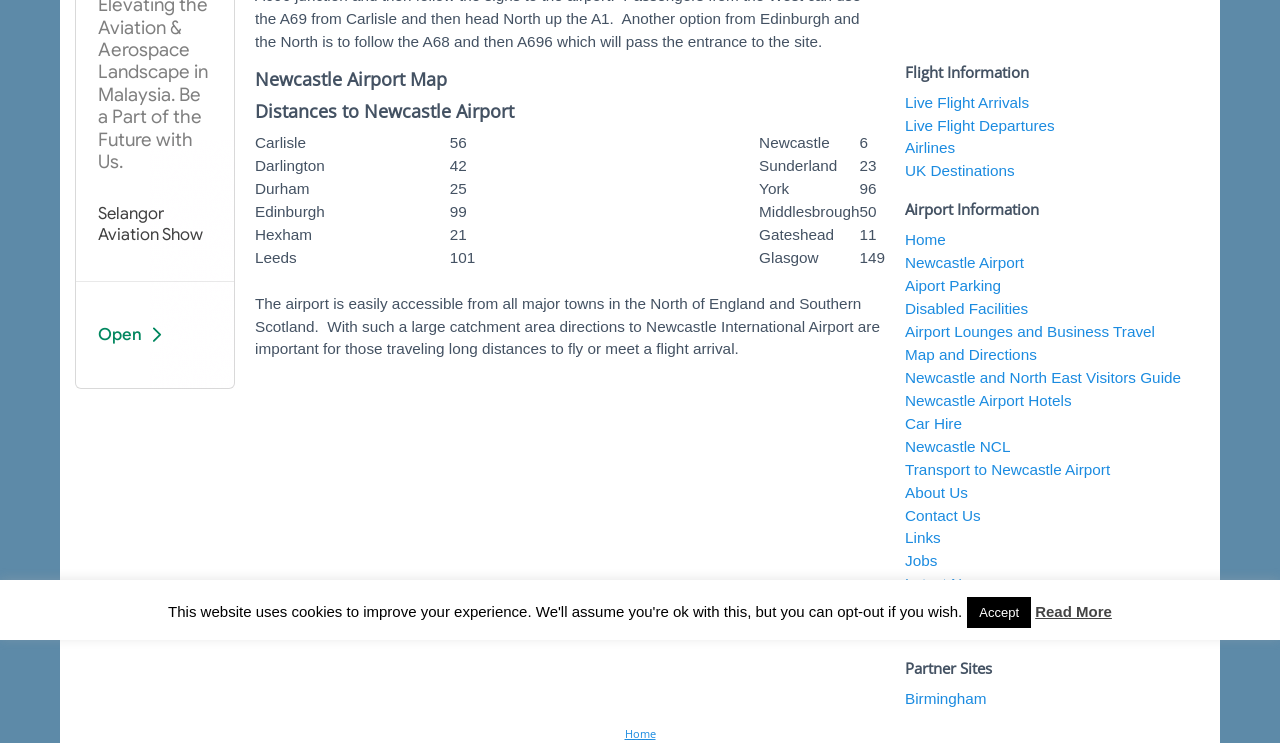Locate the bounding box of the user interface element based on this description: "Transport to Newcastle Airport".

[0.707, 0.62, 0.867, 0.643]